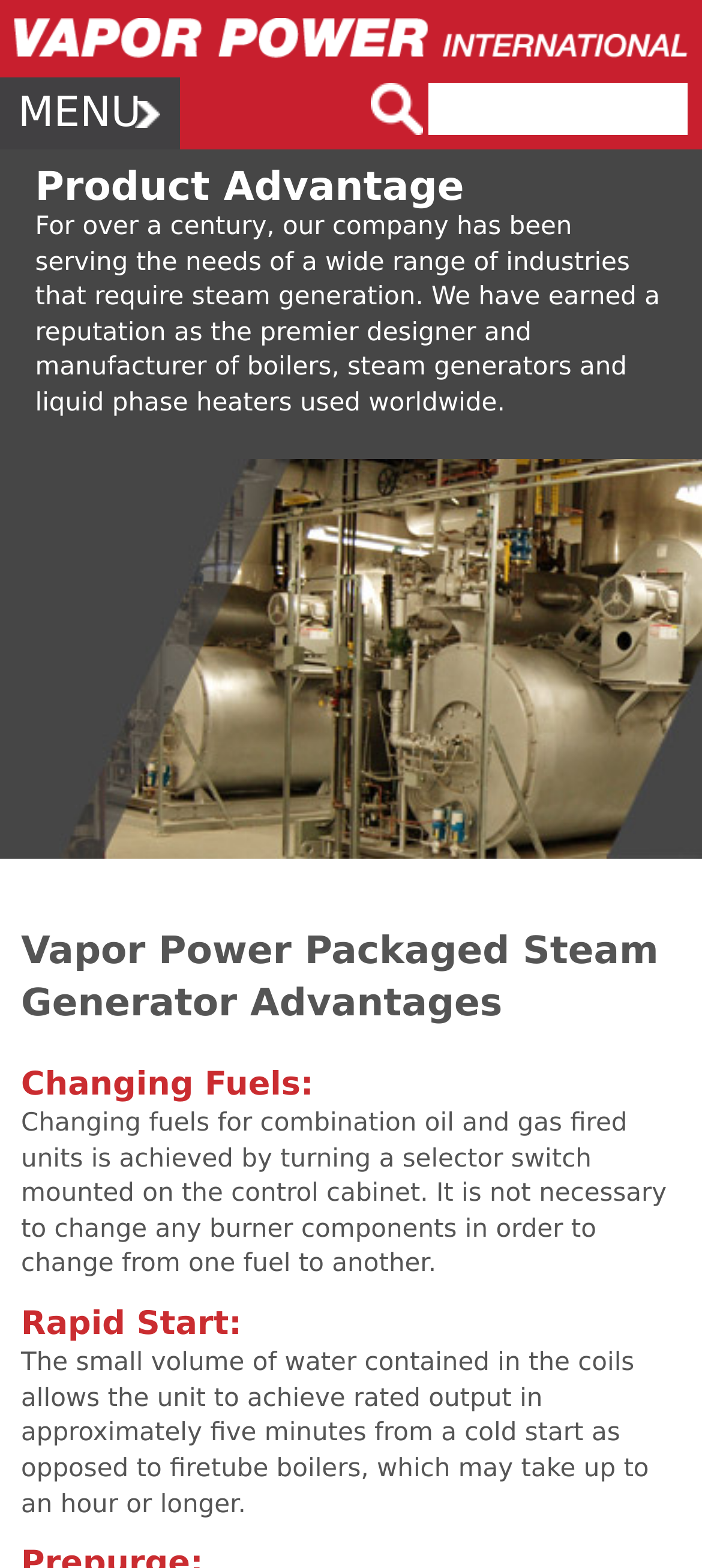Determine the bounding box coordinates for the HTML element described here: "alt="Logo"".

[0.02, 0.015, 0.98, 0.033]